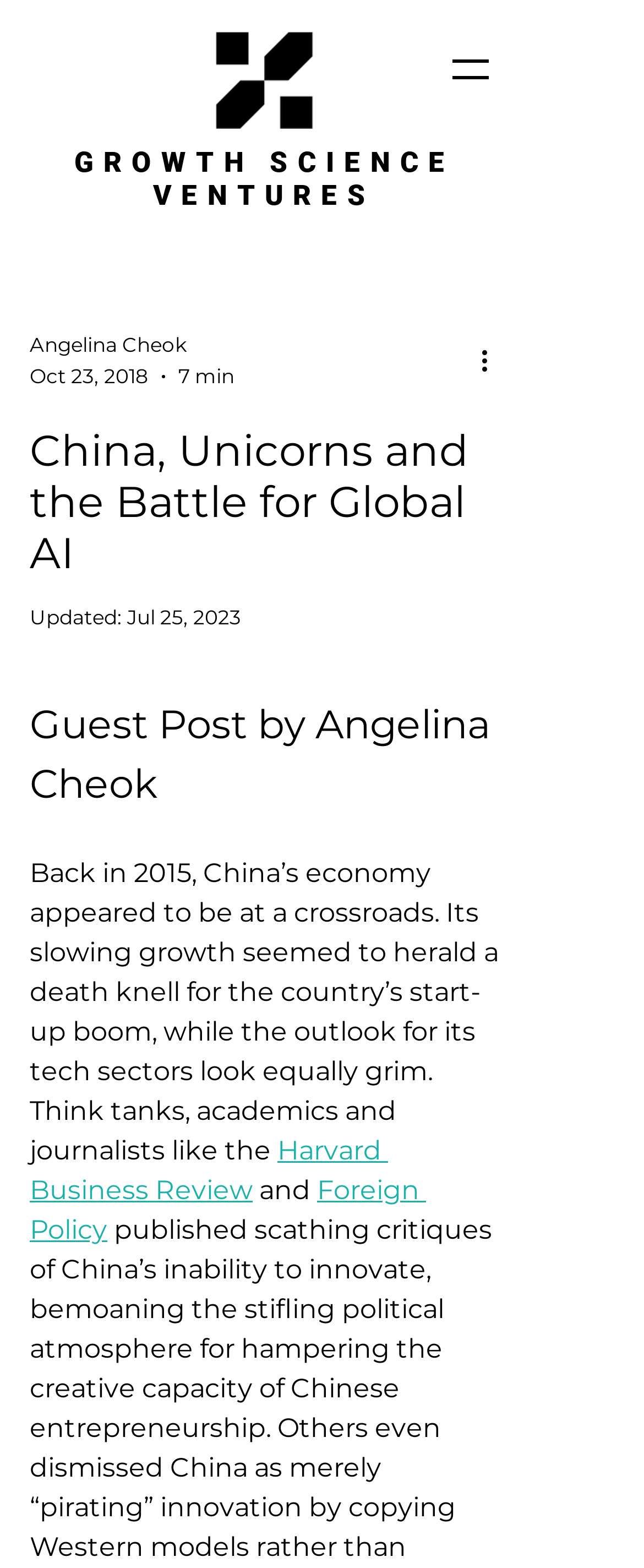Ascertain the bounding box coordinates for the UI element detailed here: "Foreign Policy". The coordinates should be provided as [left, top, right, bottom] with each value being a float between 0 and 1.

[0.046, 0.748, 0.662, 0.794]